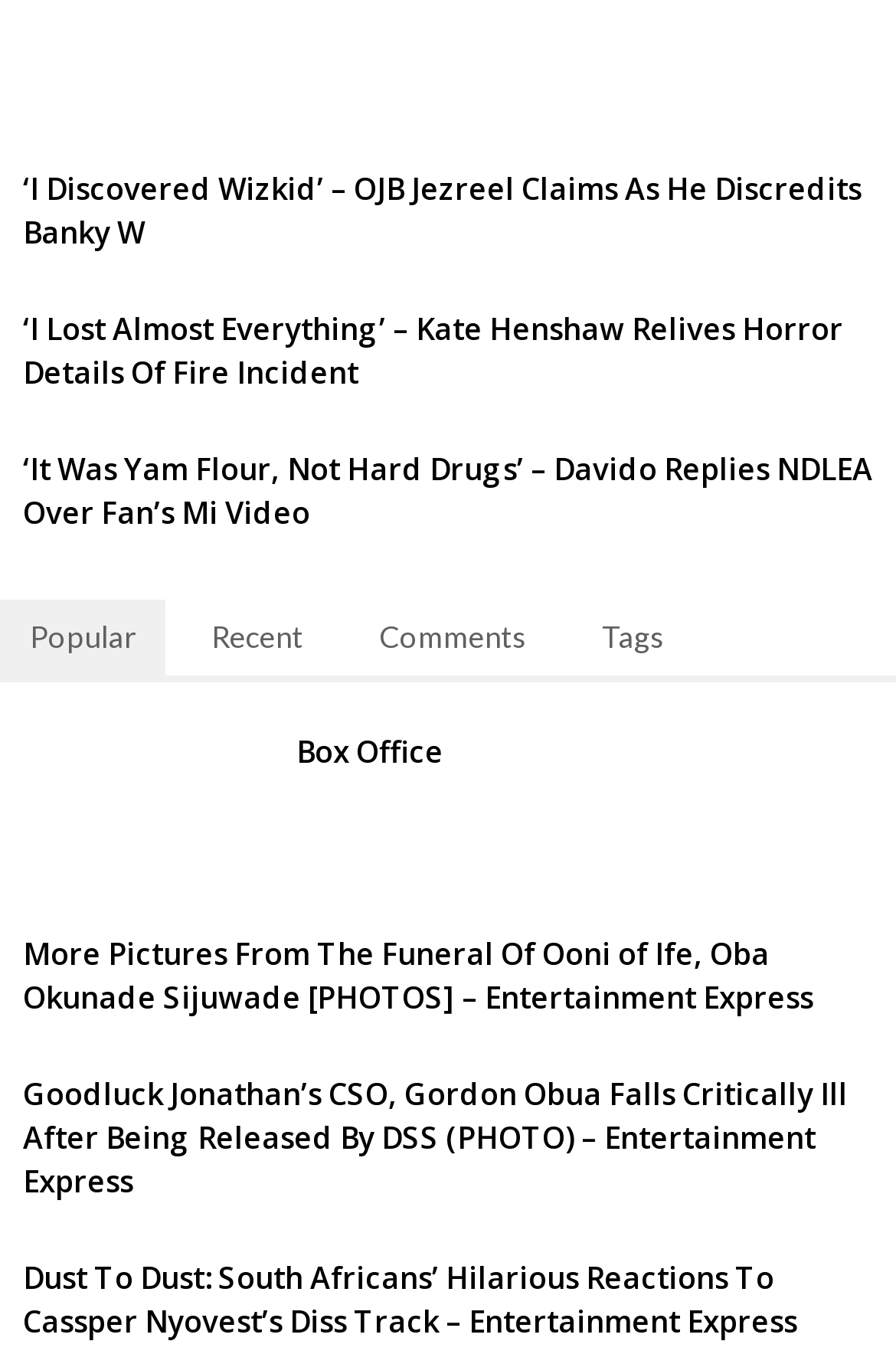Locate the bounding box coordinates of the clickable area needed to fulfill the instruction: "Search articles".

None